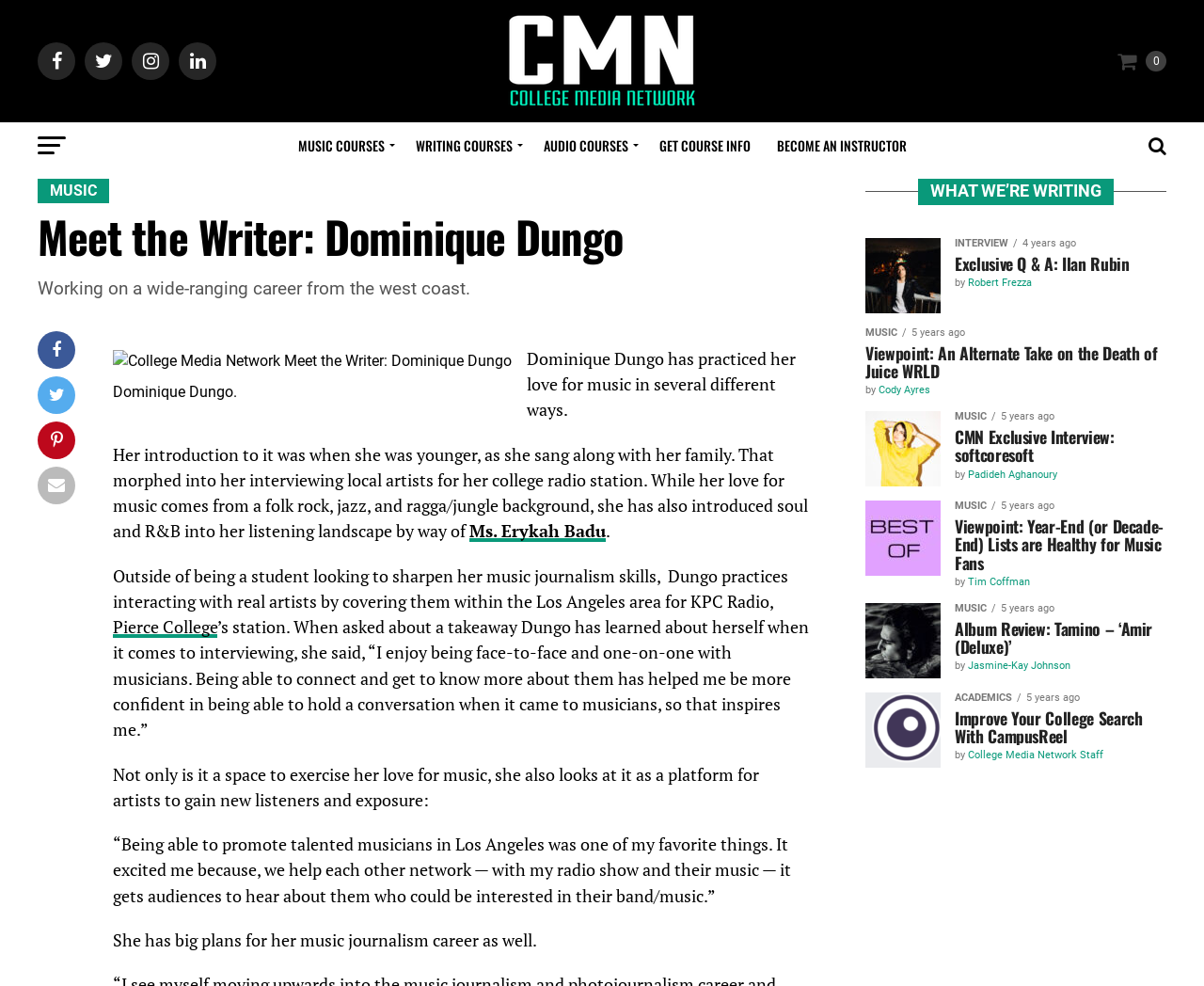Identify the bounding box of the UI element that matches this description: "Tim Coffman".

[0.804, 0.584, 0.855, 0.596]